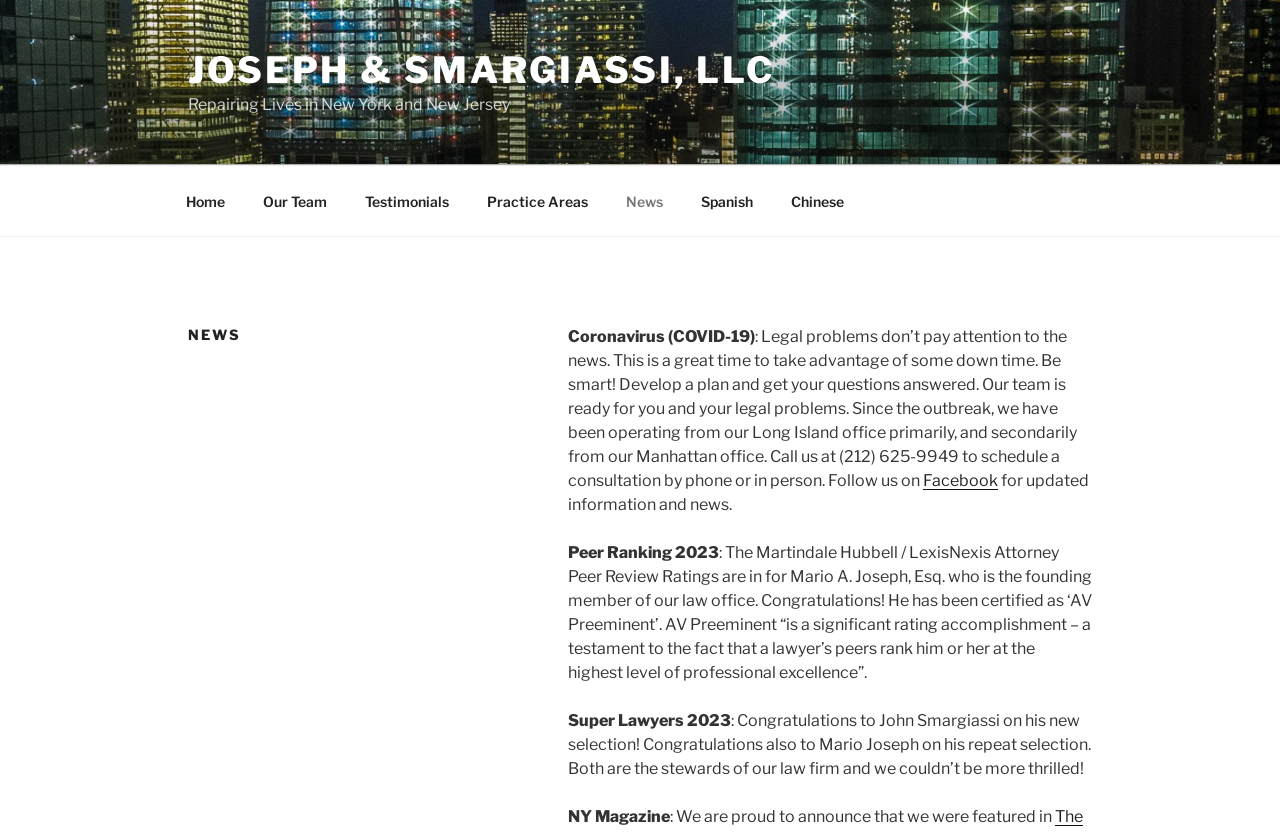Please determine the bounding box coordinates of the element's region to click for the following instruction: "Visit News page".

None